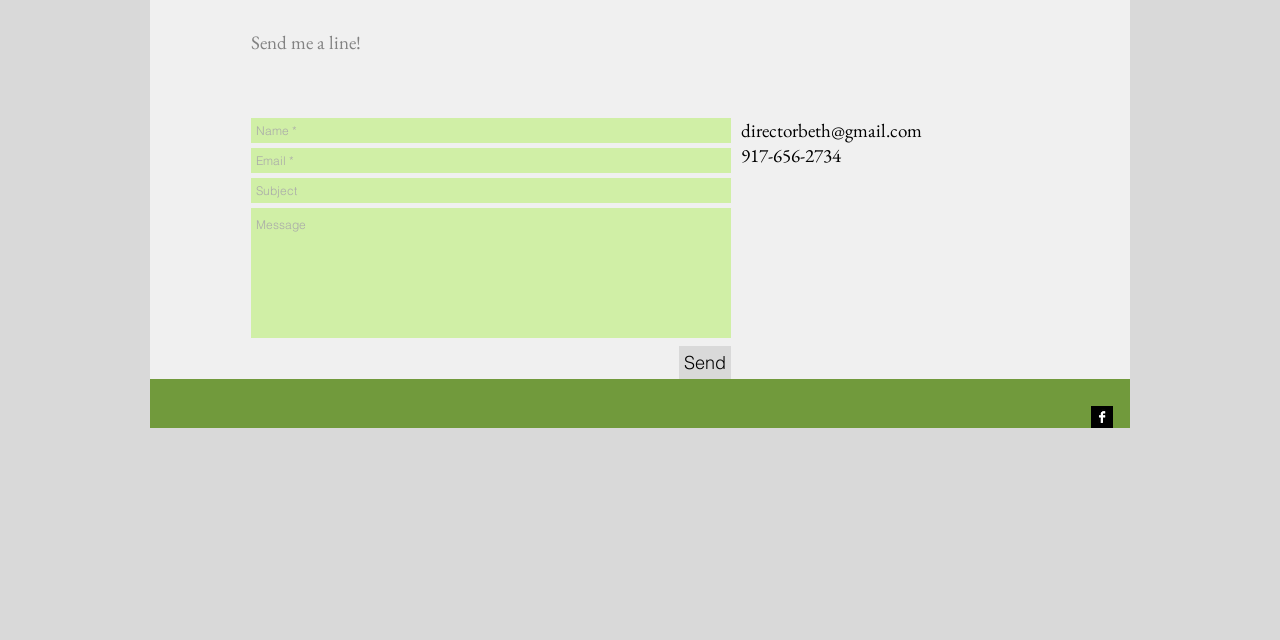Find the bounding box coordinates for the UI element that matches this description: "aria-label="Name *" name="name-*" placeholder="Name *"".

[0.196, 0.184, 0.571, 0.223]